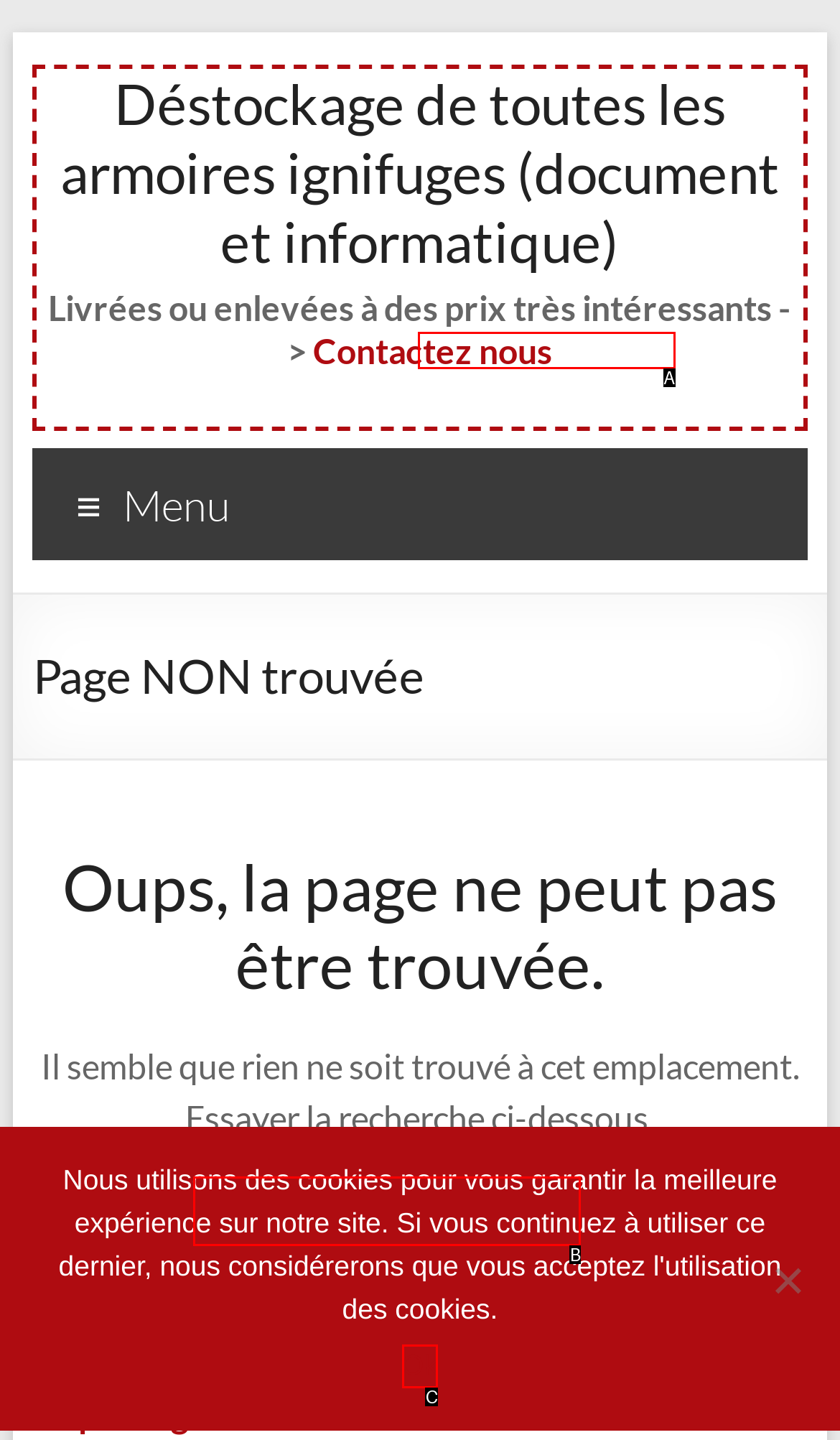Based on the element described as: Ok
Find and respond with the letter of the correct UI element.

C